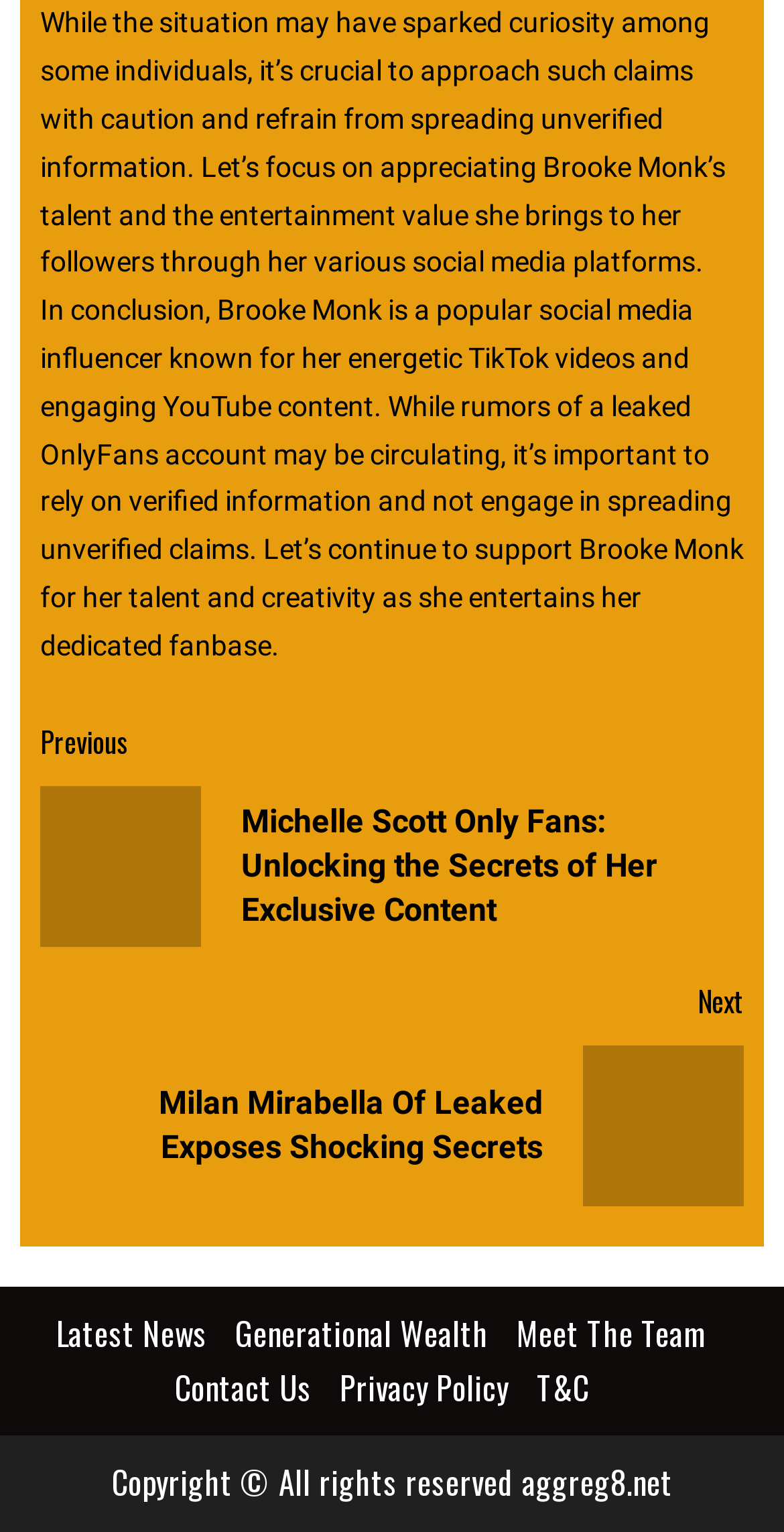What is the topic of the current article?
Based on the screenshot, give a detailed explanation to answer the question.

The topic of the current article is Brooke Monk, a popular social media influencer, as mentioned in the static text elements with IDs 122 and 123.